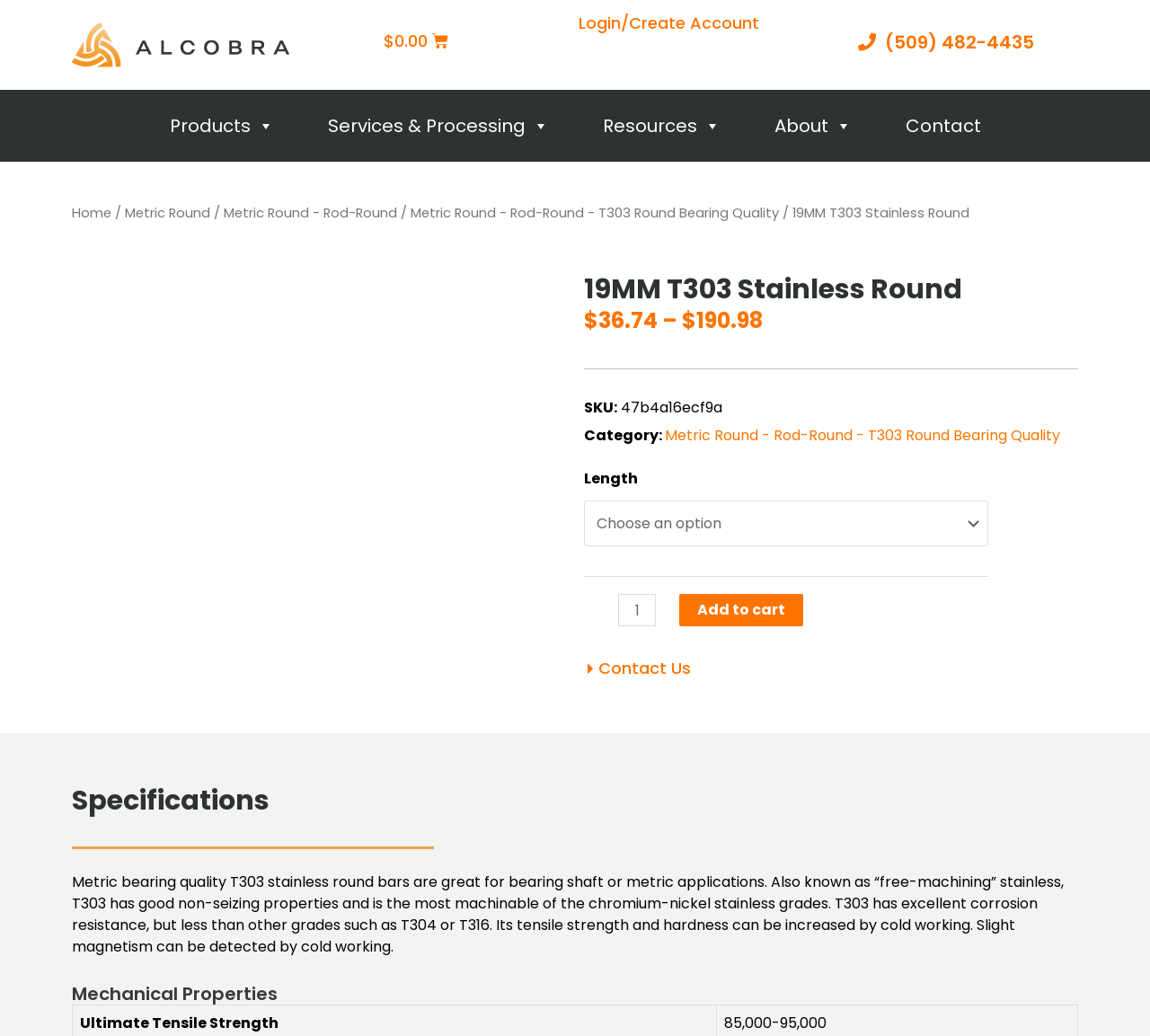Please identify the bounding box coordinates of the area I need to click to accomplish the following instruction: "Login or create an account".

[0.503, 0.015, 0.66, 0.03]